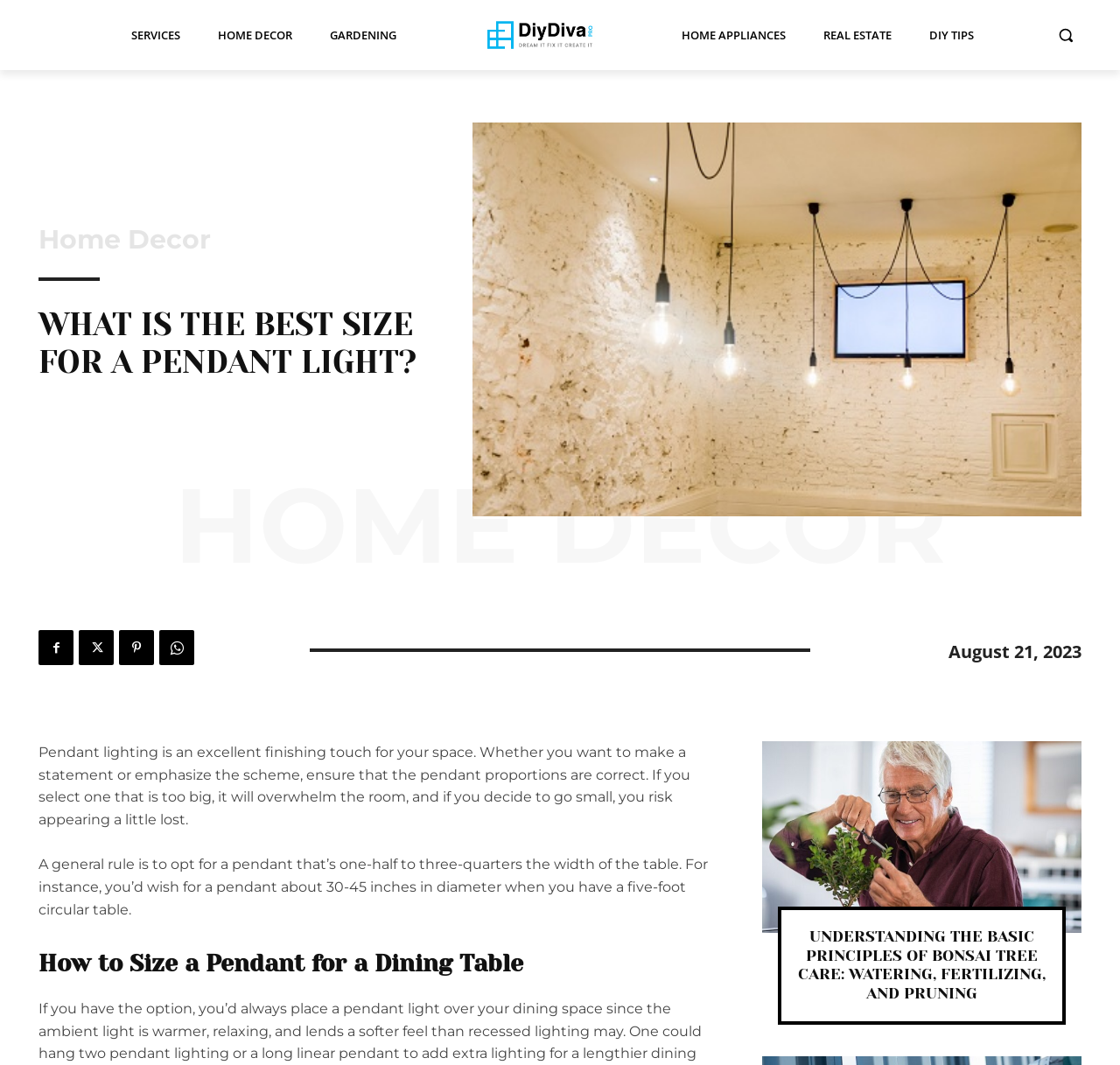What is the date of the article?
Respond with a short answer, either a single word or a phrase, based on the image.

August 21, 2023